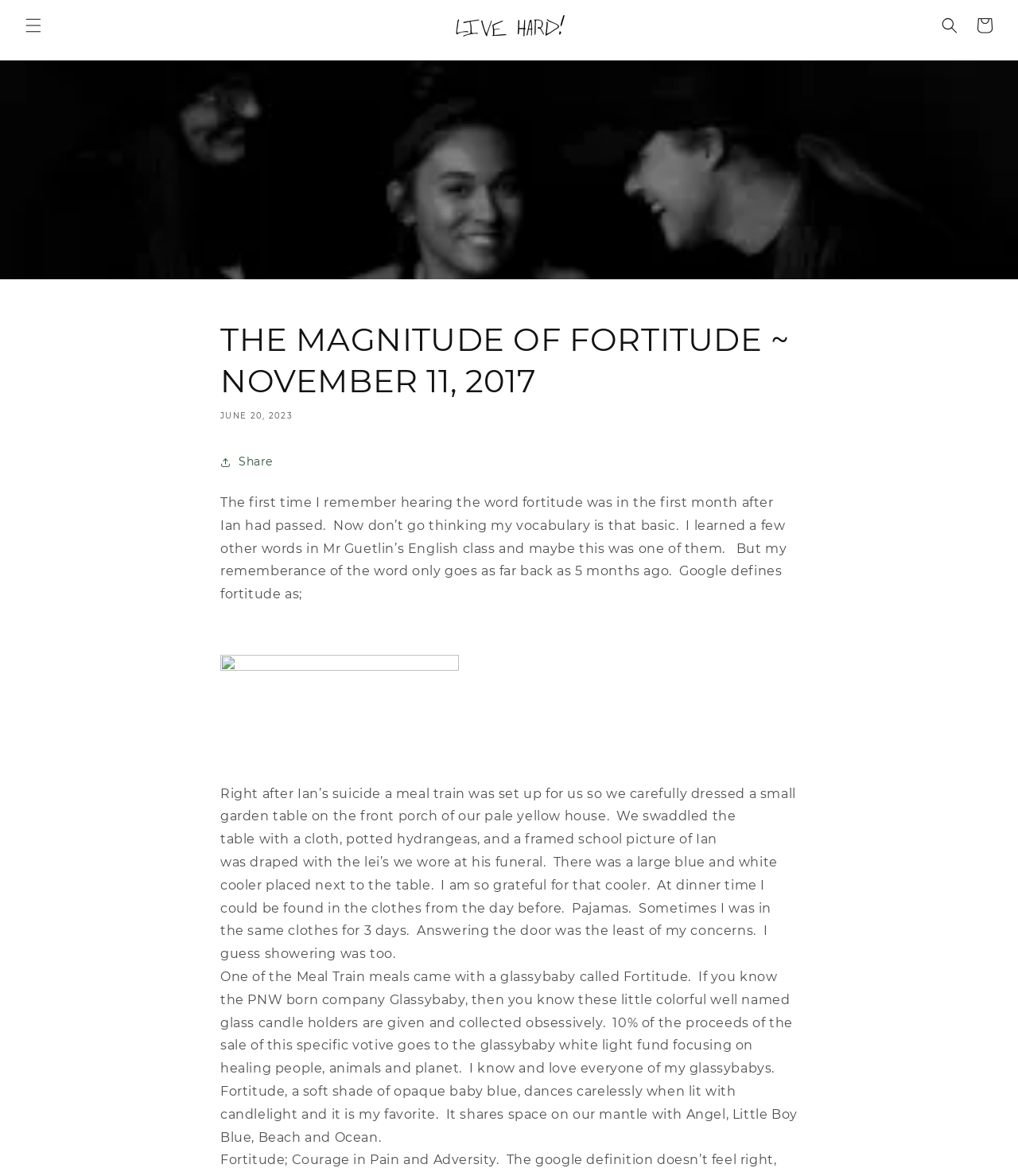Locate the heading on the webpage and return its text.

THE MAGNITUDE OF FORTITUDE ~ NOVEMBER 11, 2017